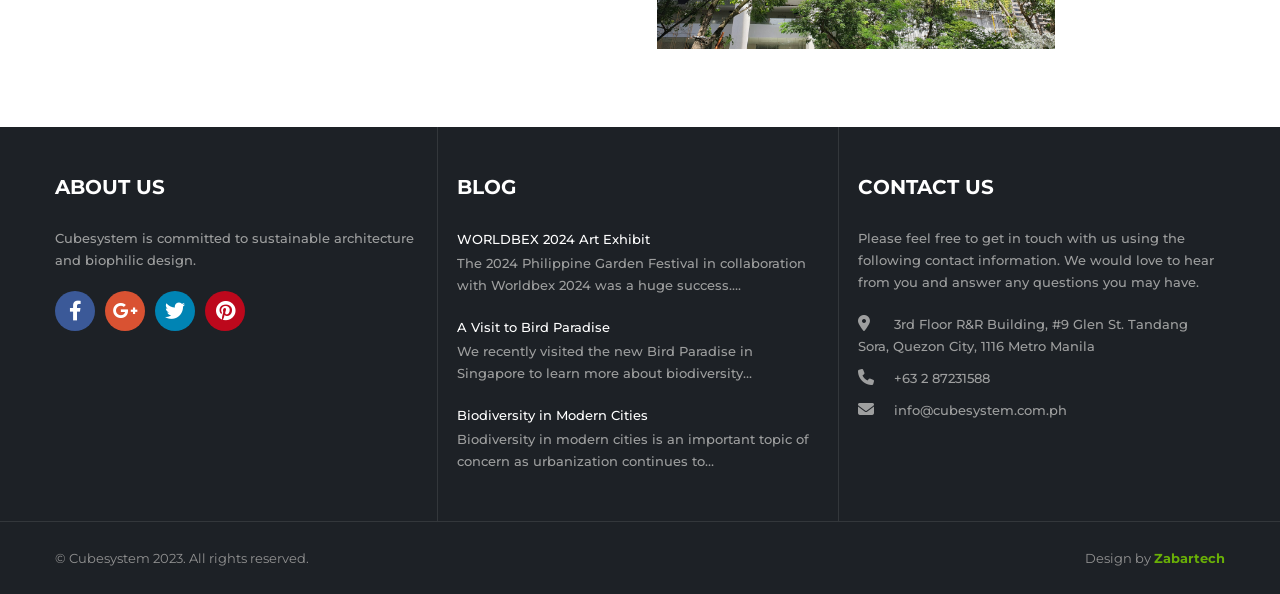Could you specify the bounding box coordinates for the clickable section to complete the following instruction: "Check the address of Cubesystem"?

[0.67, 0.533, 0.928, 0.597]